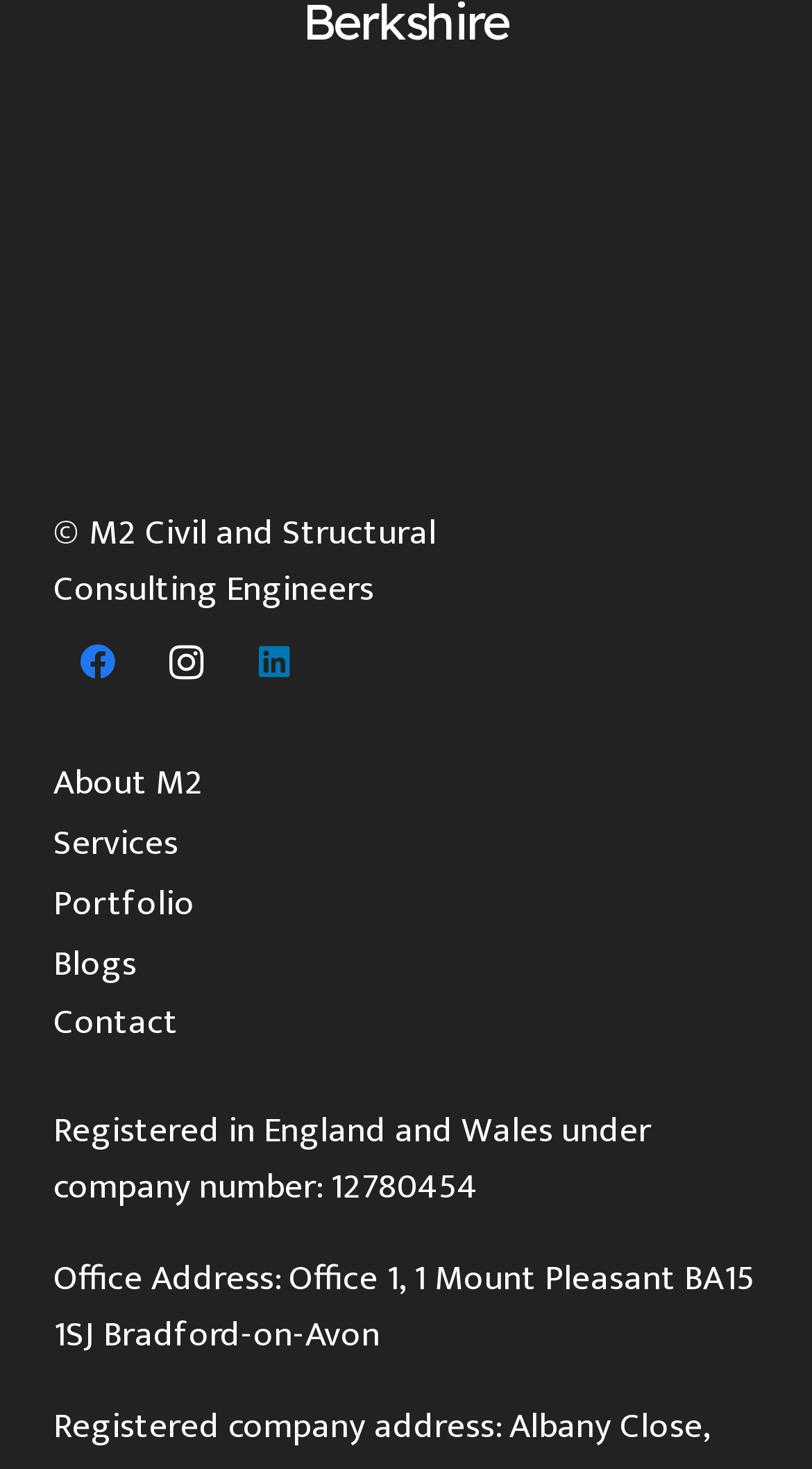What is the company name?
Respond to the question with a well-detailed and thorough answer.

The company name can be found at the top of the webpage, where it says '© M2 Civil and Structural'.